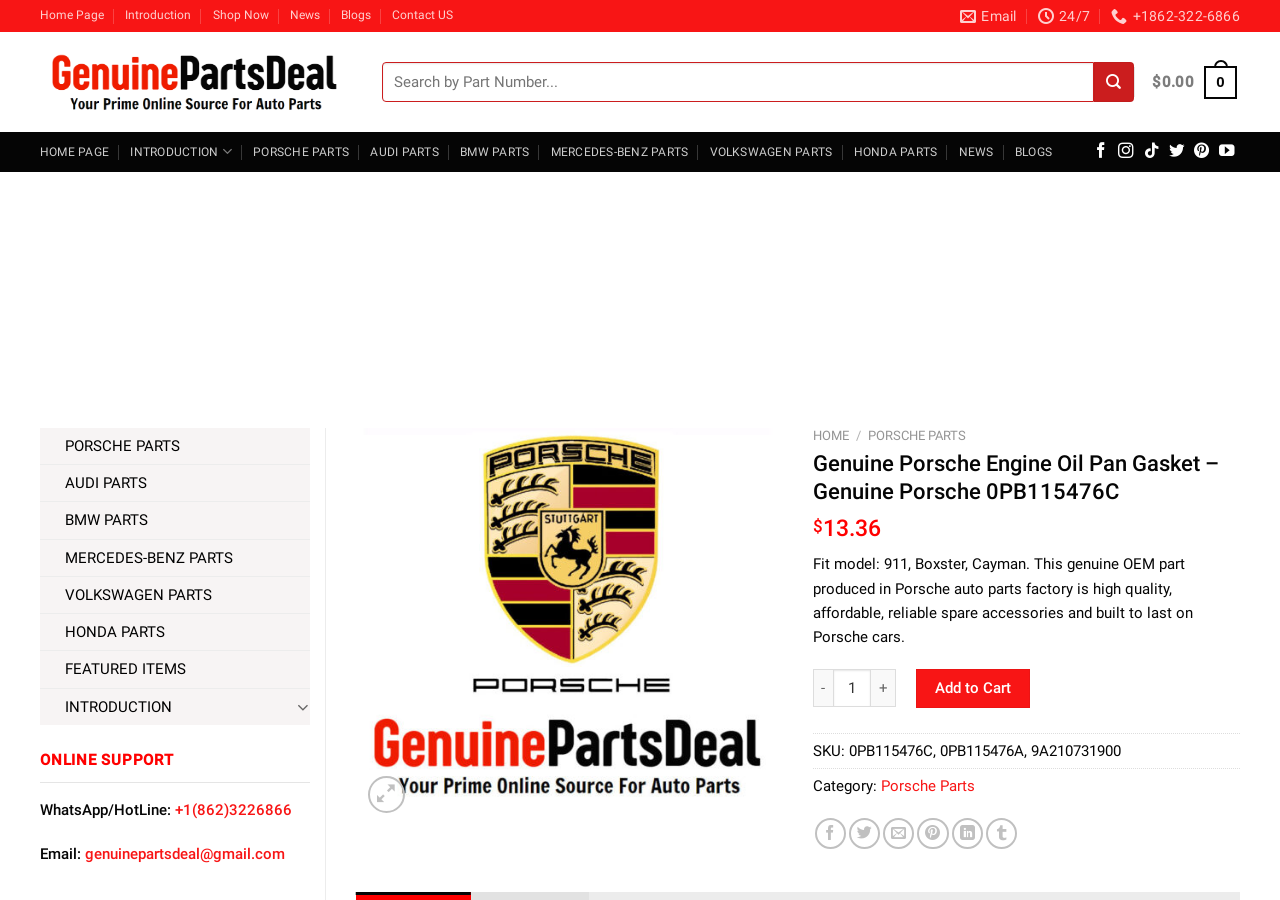Determine the main heading of the webpage and generate its text.

Genuine Porsche Engine Oil Pan Gasket – Genuine Porsche 0PB115476C